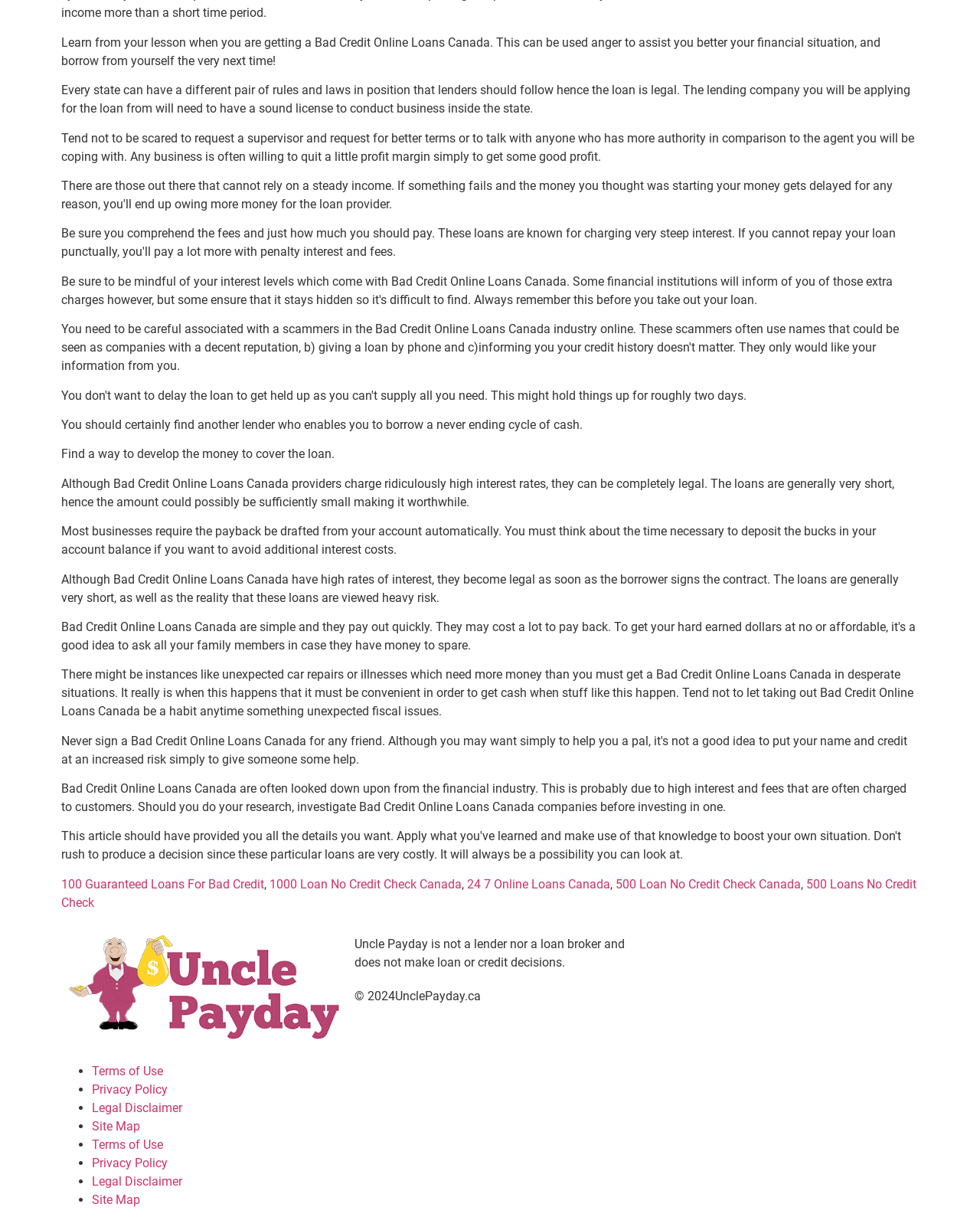Please determine the bounding box coordinates of the clickable area required to carry out the following instruction: "Click on 'Terms of Use'". The coordinates must be four float numbers between 0 and 1, represented as [left, top, right, bottom].

[0.094, 0.874, 0.166, 0.886]